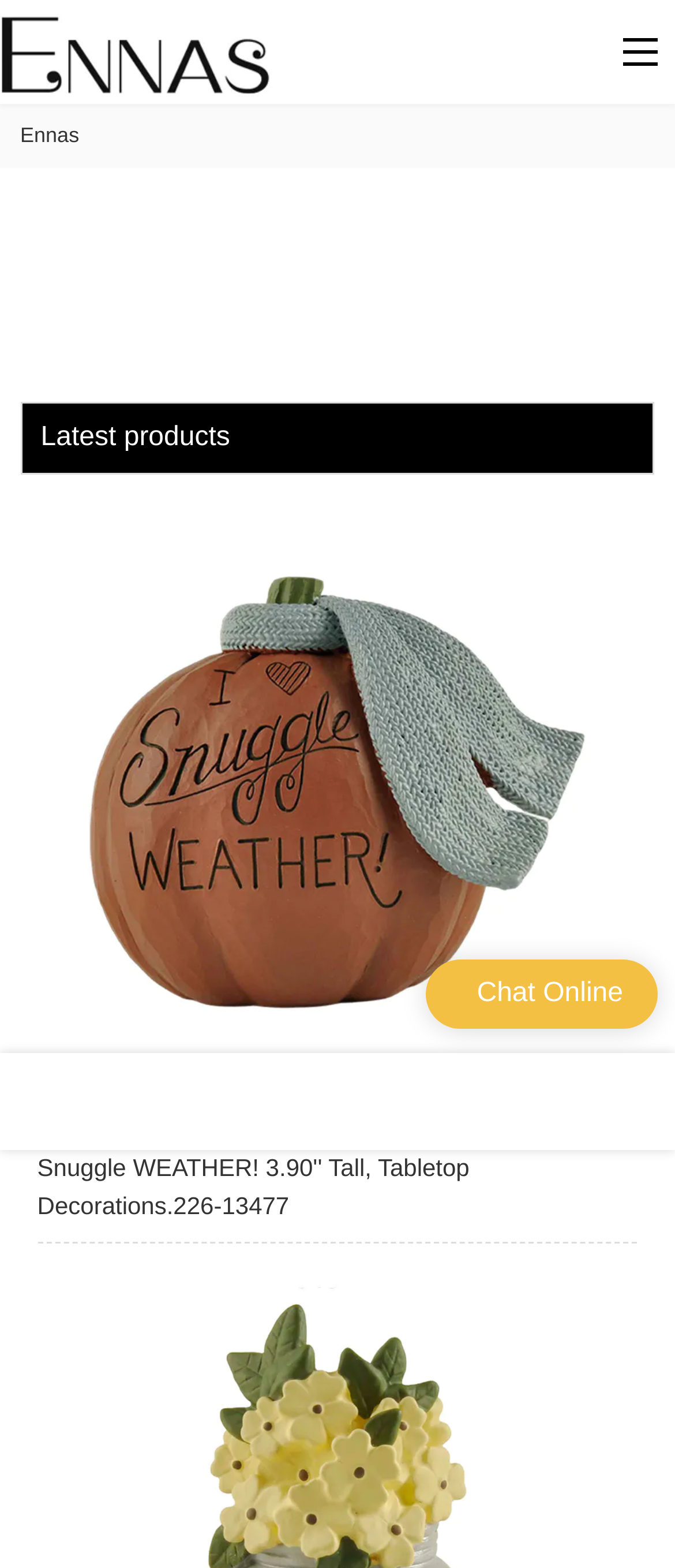What is the category of the displayed product?
Provide a thorough and detailed answer to the question.

I analyzed the product description 'Wholesale fall decorations, Pumpkin with scarf -I? Snuggle WEATHER! 3.90'' Tall, Tabletop Decorations.226-13477' and determined that the product belongs to the category of fall decorations.